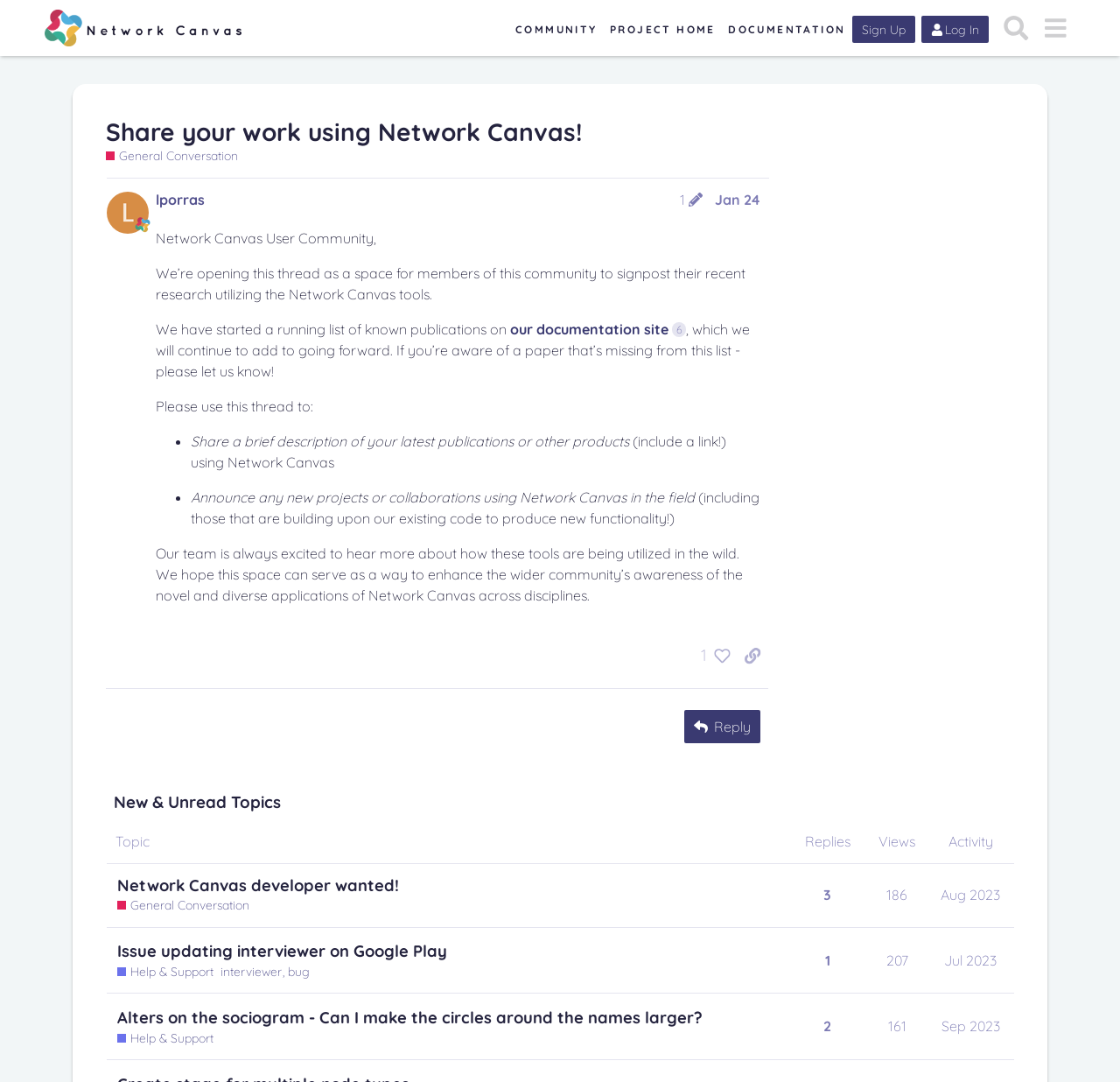Find the bounding box coordinates for the element described here: "our documentation site 6".

[0.456, 0.296, 0.613, 0.312]